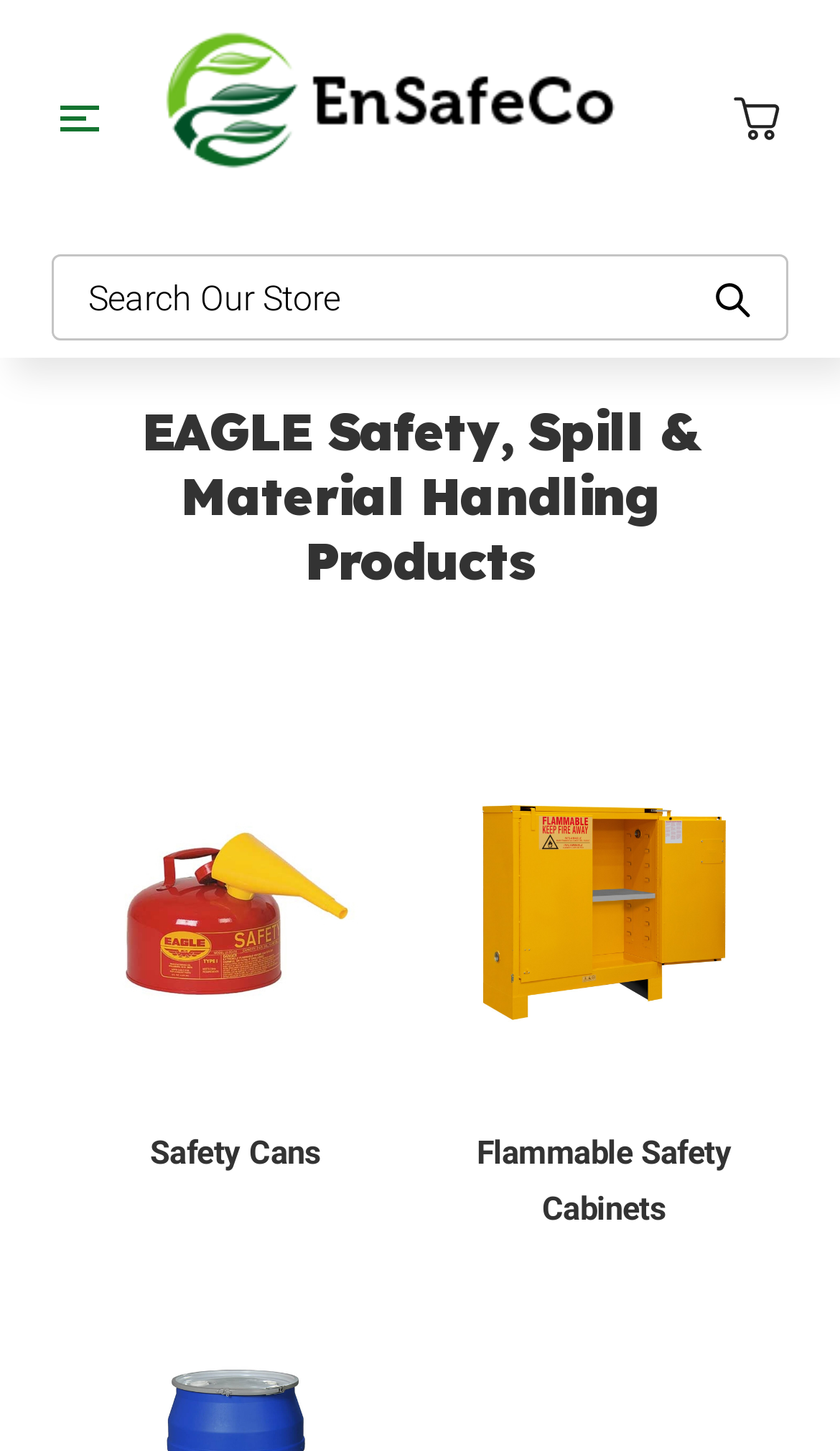Identify the bounding box coordinates for the region to click in order to carry out this instruction: "search for products". Provide the coordinates using four float numbers between 0 and 1, formatted as [left, top, right, bottom].

[0.062, 0.176, 0.938, 0.235]